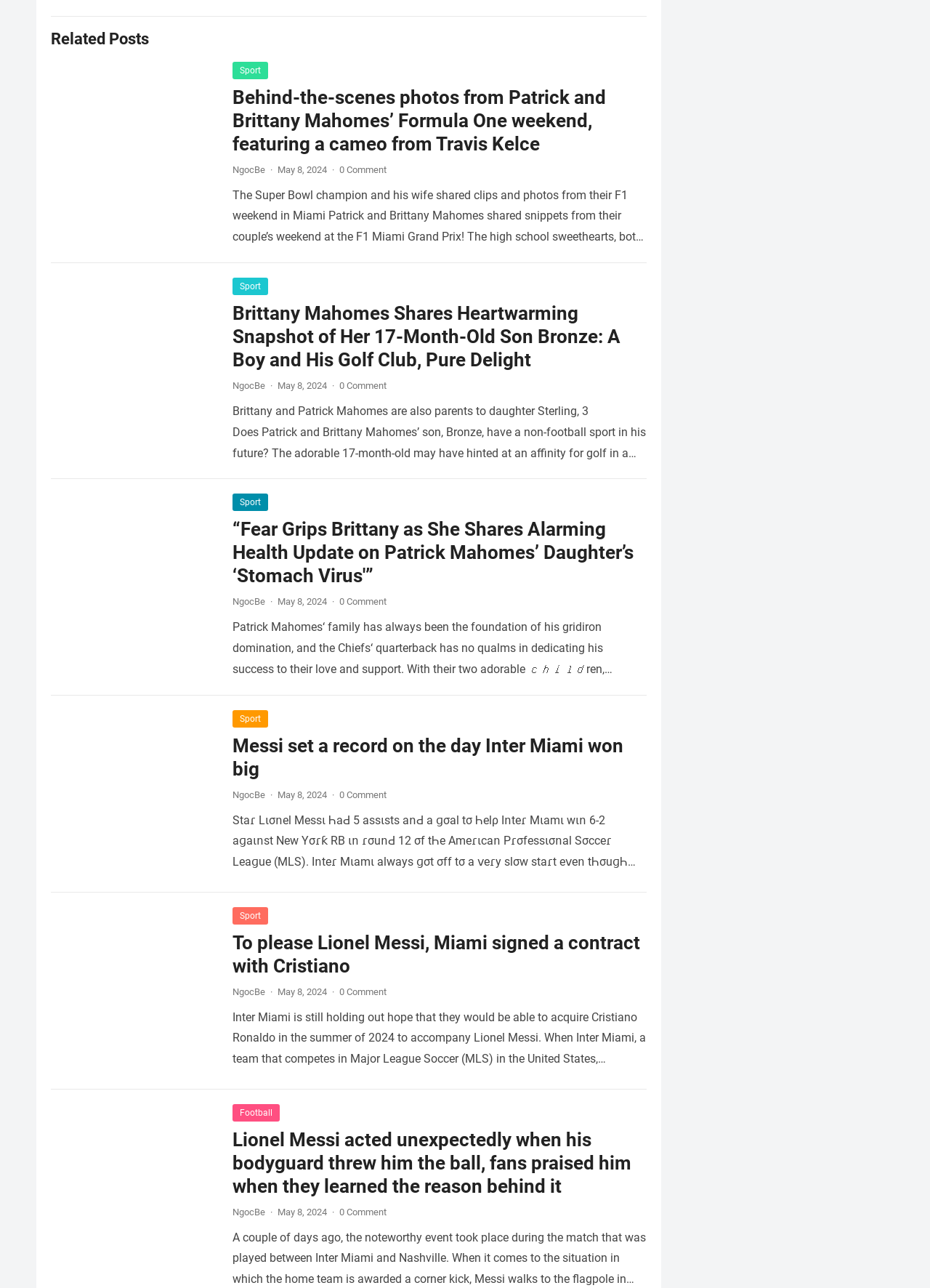How many children do Patrick and Brittany Mahomes have?
Provide a detailed and extensive answer to the question.

From the webpage content, I can see mentions of Patrick and Brittany Mahomes' two children, a daughter named Sterling and a son named Bronze, in the articles 'Brittany Mahomes Shares Heartwarming Snapshot of Her 17-Month-Old Son Bronze: A Boy and His Golf Club, Pure Delight' and '“Fear Grips Brittany as She Shares Alarming Health Update on Patrick Mahomes’ Daughter’s ‘Stomach Virus'”'. This suggests that Patrick and Brittany Mahomes have two children.